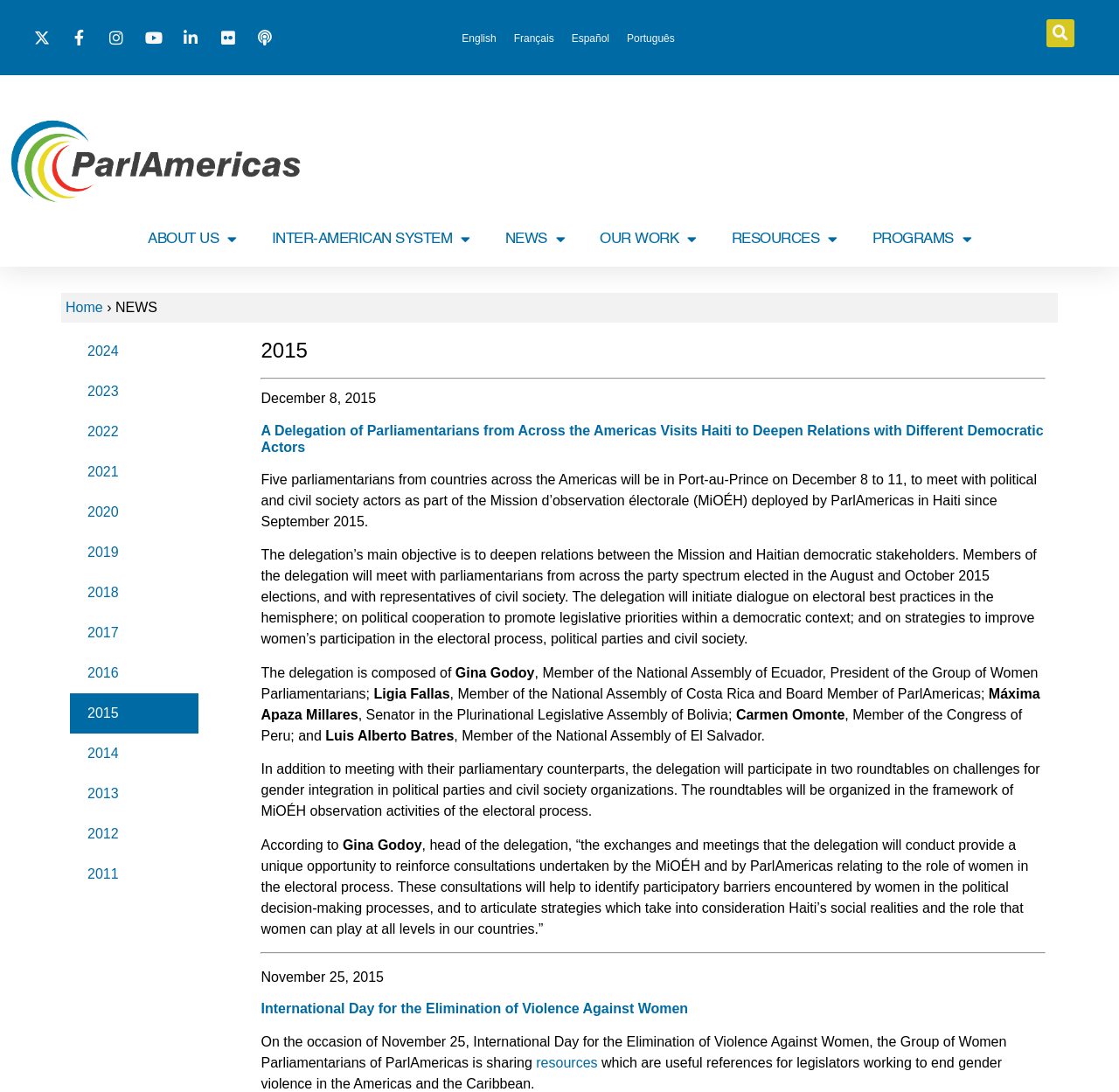Determine the coordinates of the bounding box that should be clicked to complete the instruction: "Search for a topic". The coordinates should be represented by four float numbers between 0 and 1: [left, top, right, bottom].

None